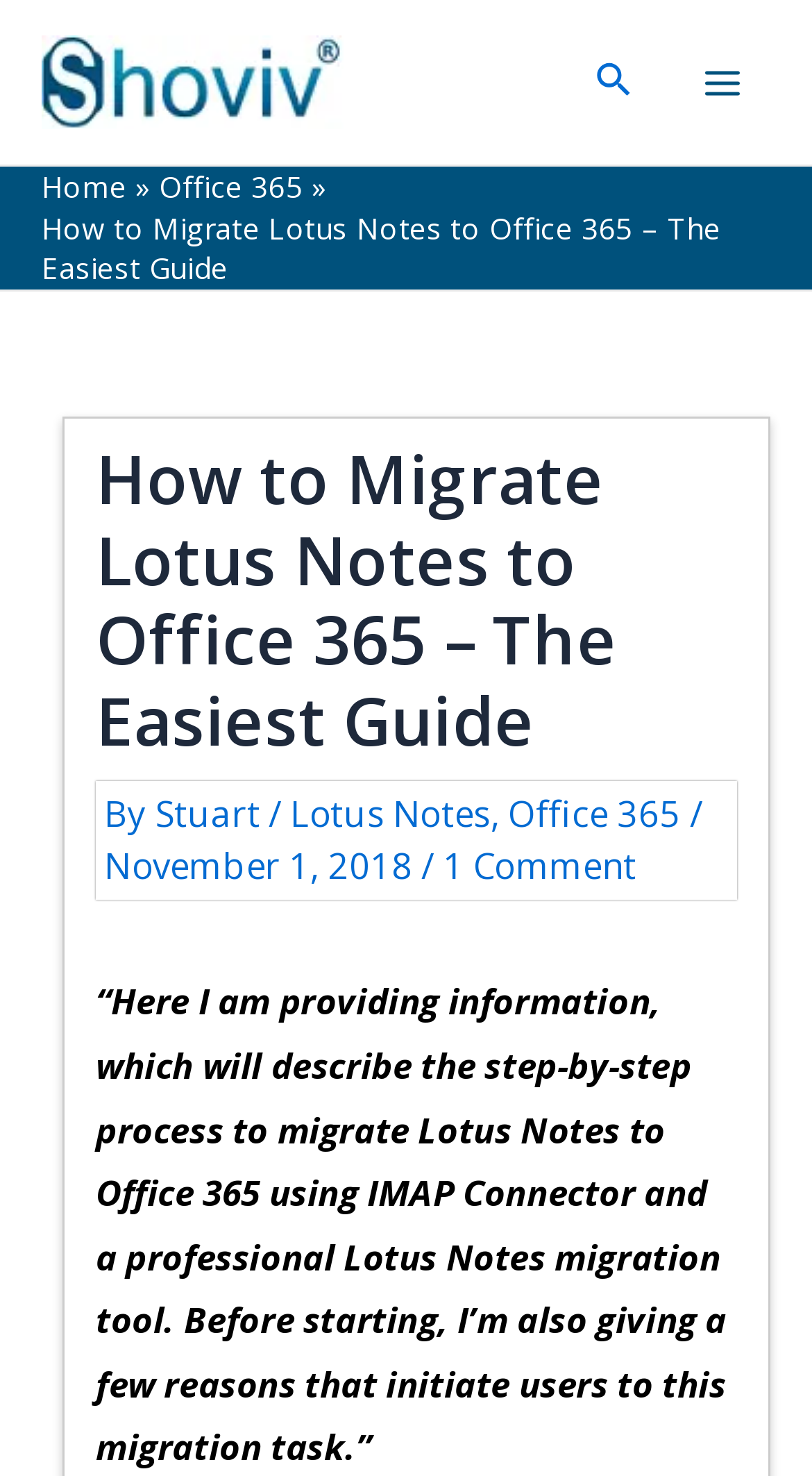Given the element description Stuart, specify the bounding box coordinates of the corresponding UI element in the format (top-left x, top-left y, bottom-right x, bottom-right y). All values must be between 0 and 1.

[0.191, 0.535, 0.331, 0.567]